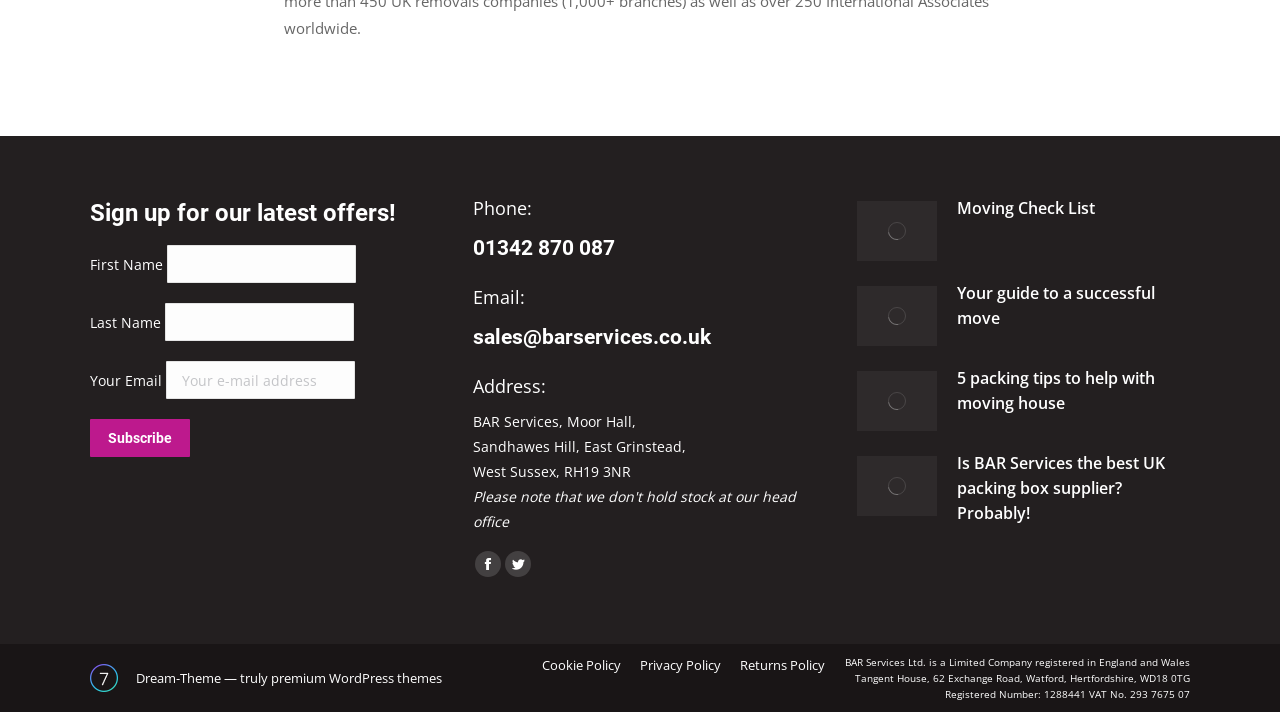Give a concise answer of one word or phrase to the question: 
What is the company's phone number?

01342 870 087